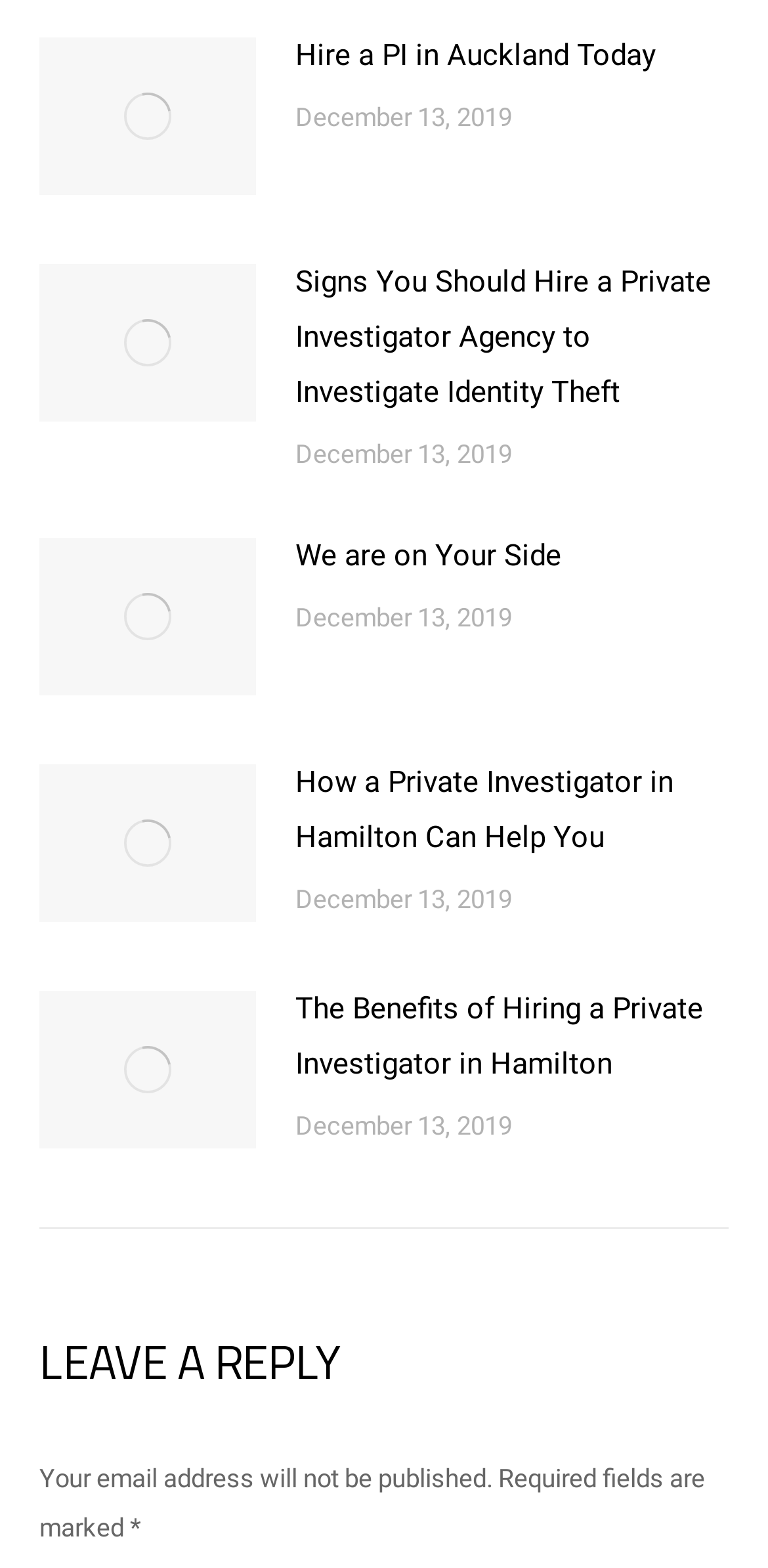Pinpoint the bounding box coordinates of the area that should be clicked to complete the following instruction: "Click the 'Hire a PI in Auckland Today' link". The coordinates must be given as four float numbers between 0 and 1, i.e., [left, top, right, bottom].

[0.385, 0.018, 0.854, 0.053]